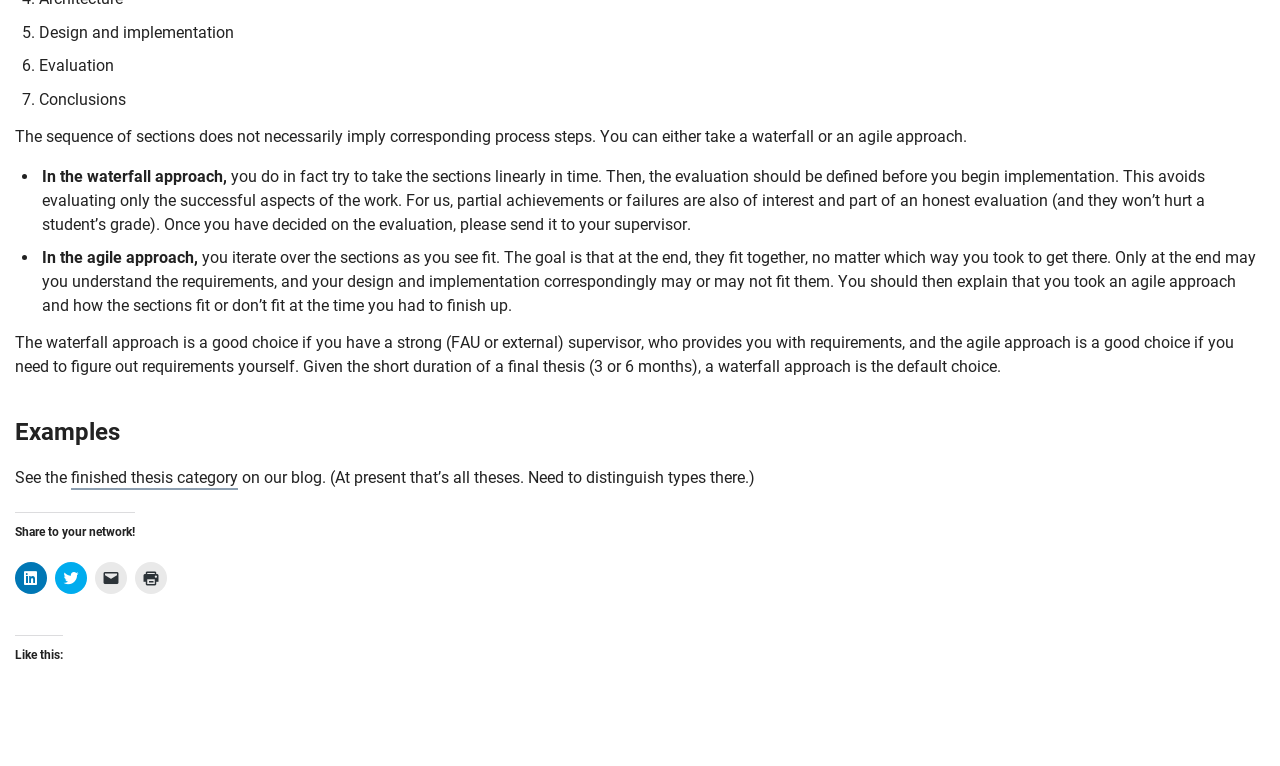Identify and provide the bounding box for the element described by: "finished thesis category".

[0.055, 0.611, 0.186, 0.636]